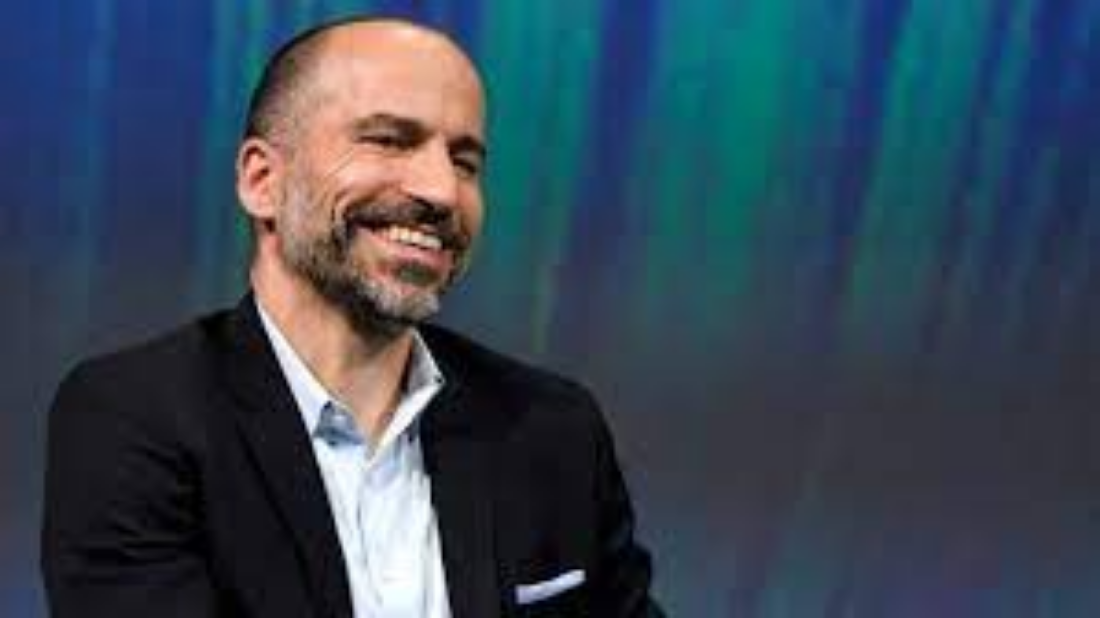Generate a detailed narrative of the image.

The image features a man in a black blazer over a collared shirt, smiling as he engages with an audience or interviewer. Set against a backdrop of soft, colorful gradients, his expression reflects a moment of enjoyment or insight, likely during a discussion related to business, innovation, or leadership. This visual accompanies a piece discussing Uber's recent funding round, implying a connection to significant developments within the company, which has raised $250 million.